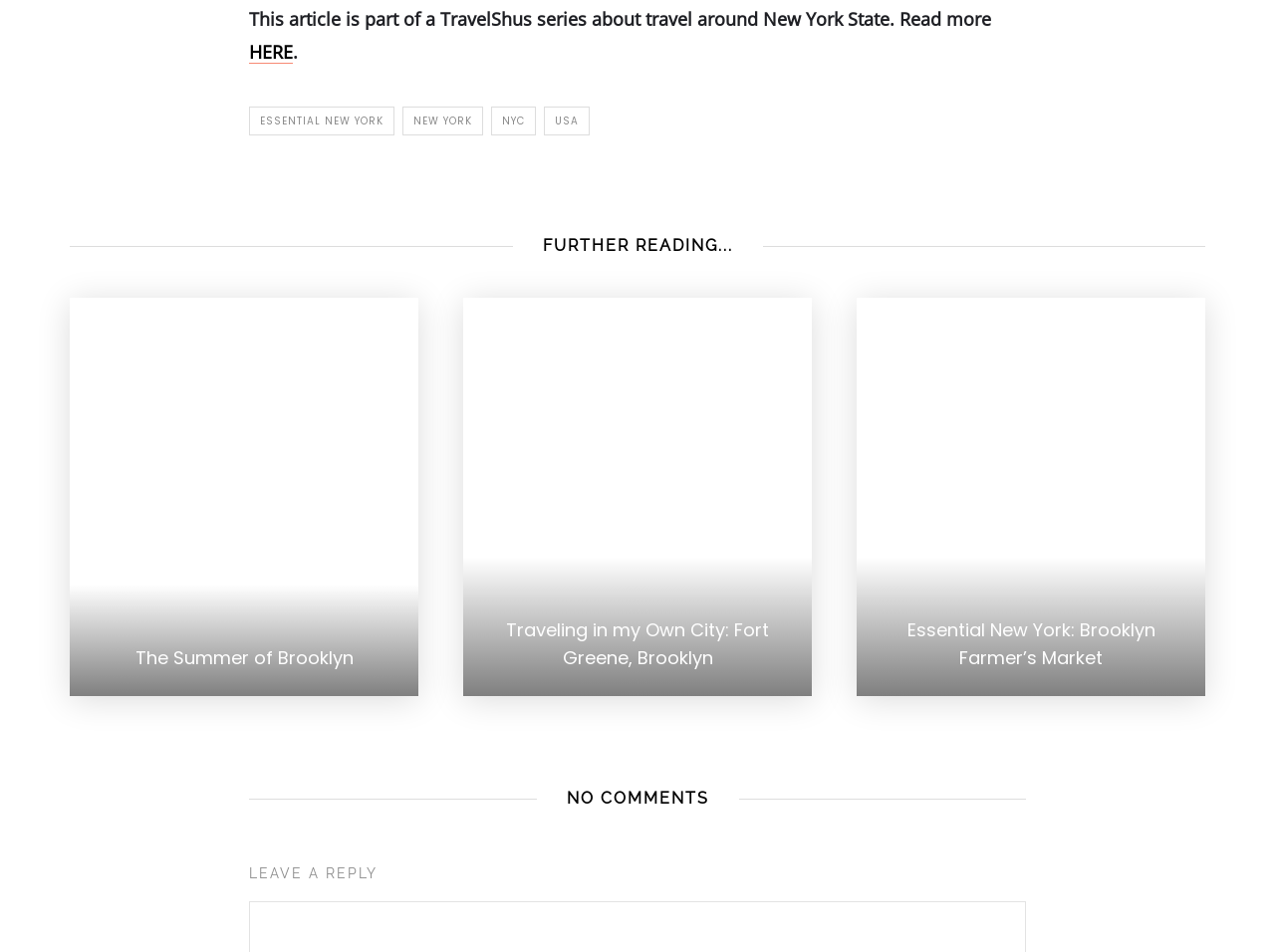How many links are there under 'FURTHER READING...'?
Please answer the question as detailed as possible.

Under the heading 'FURTHER READING...' there are three links, each with an image, and they are 'The Summer of Brooklyn', 'Traveling in my Own City: Fort Greene, Brooklyn', and 'Essential New York: Brooklyn Farmer’s Market'.